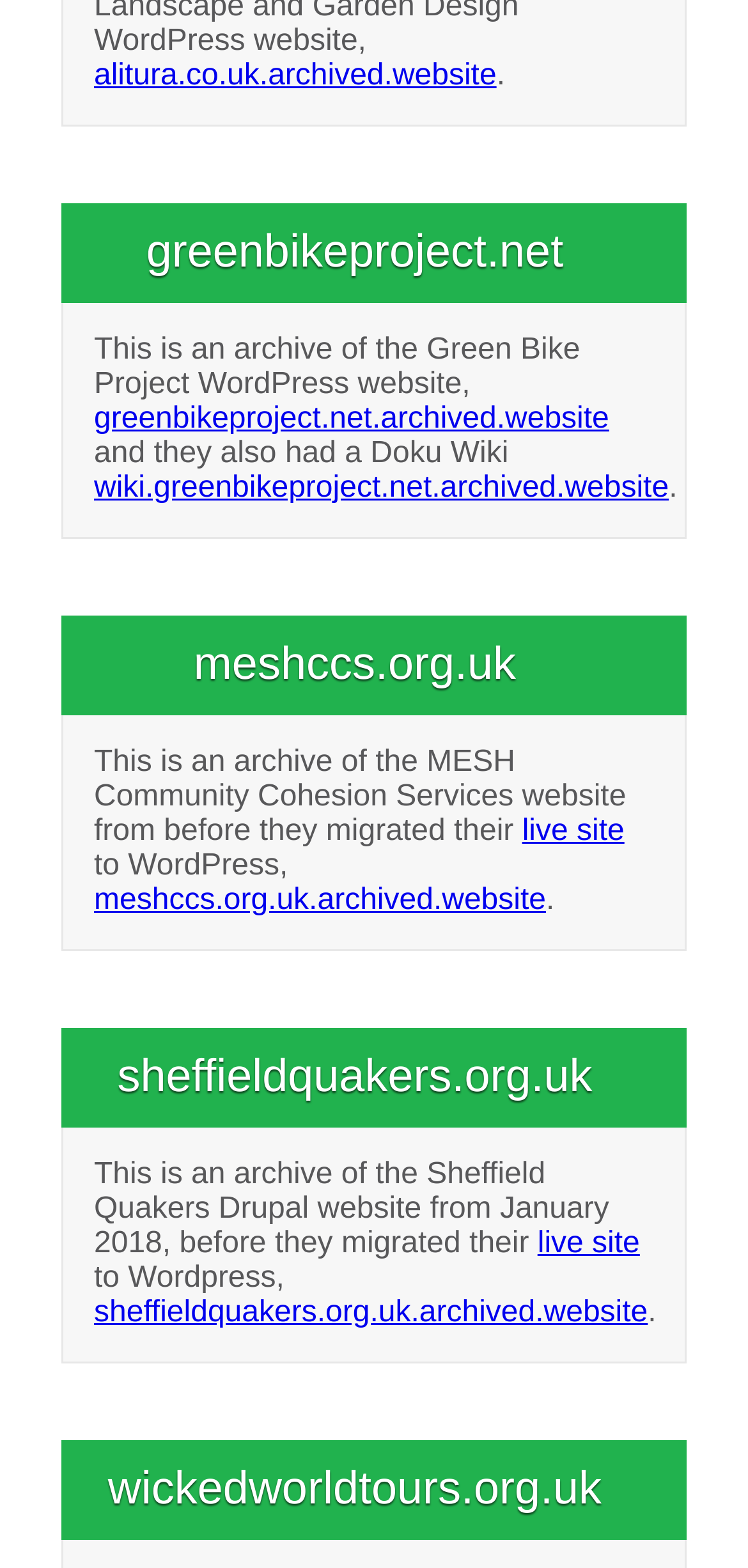Based on the visual content of the image, answer the question thoroughly: What platform did MESH Community Cohesion Services migrate to?

I read the text associated with the 'MESH Community Cohesion Services' heading, which states that they migrated their website to WordPress.